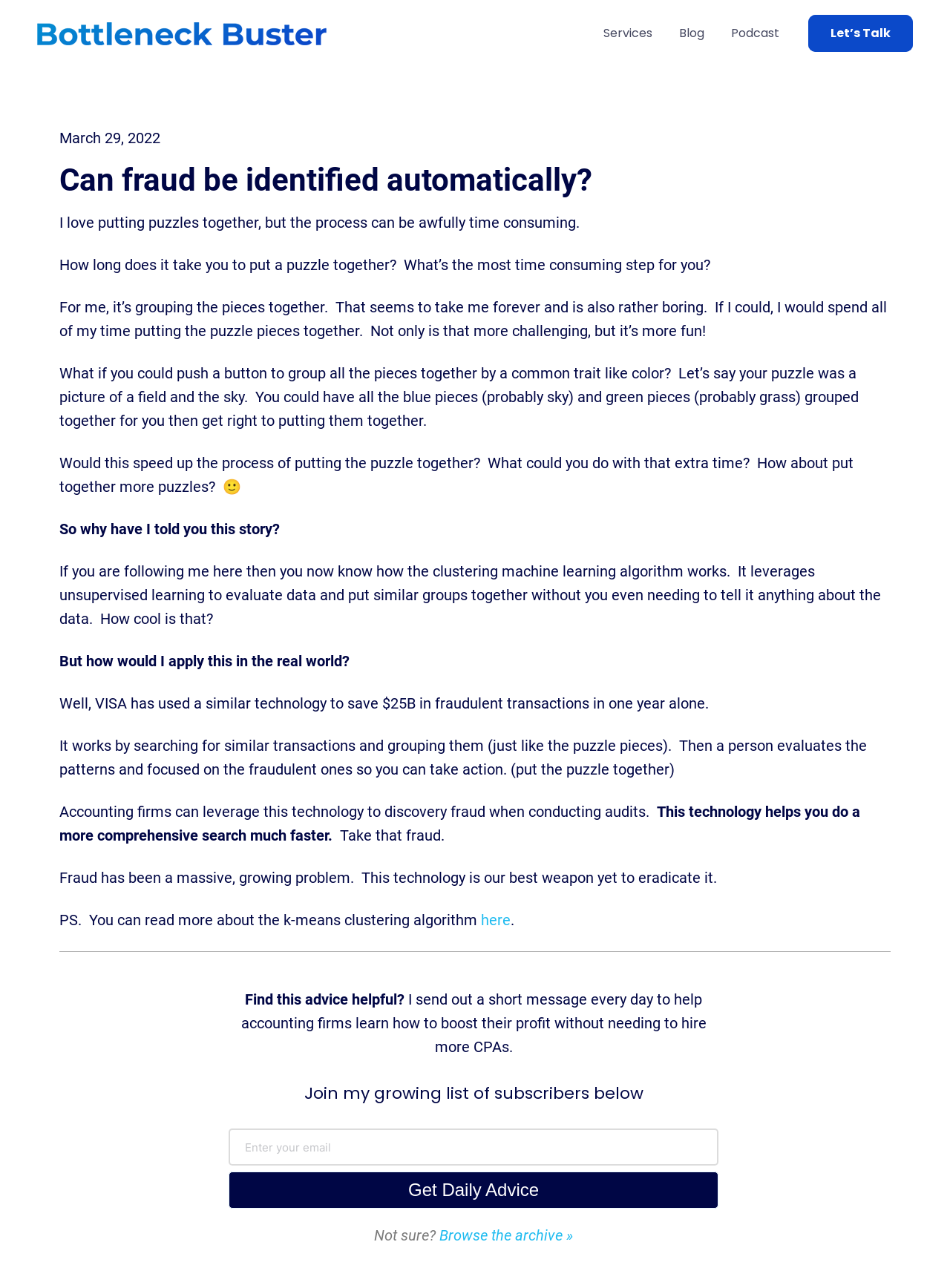Respond with a single word or phrase to the following question: What can accounting firms do with this technology?

Discover fraud